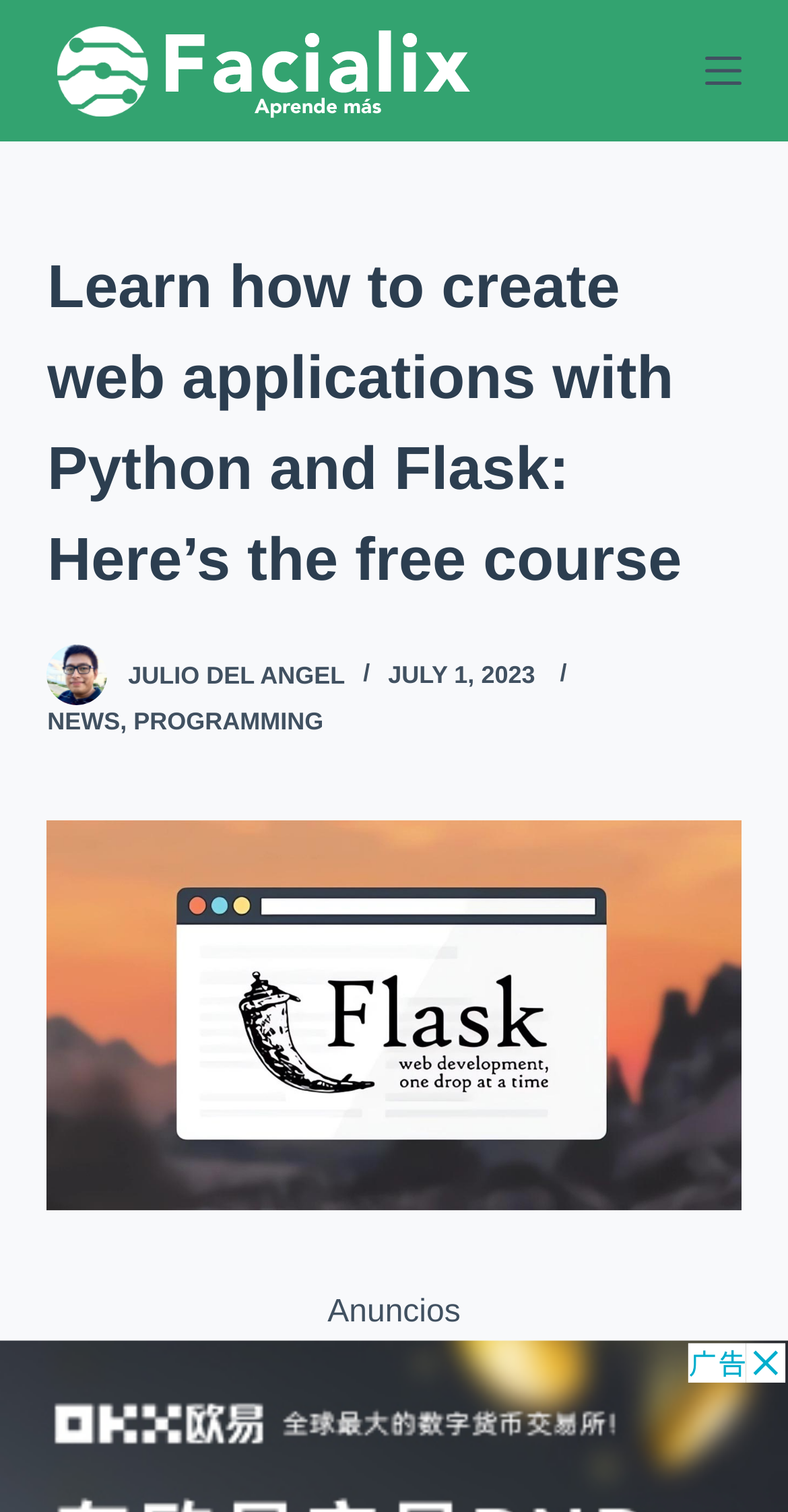Answer the question below using just one word or a short phrase: 
What is the purpose of the button?

Menu